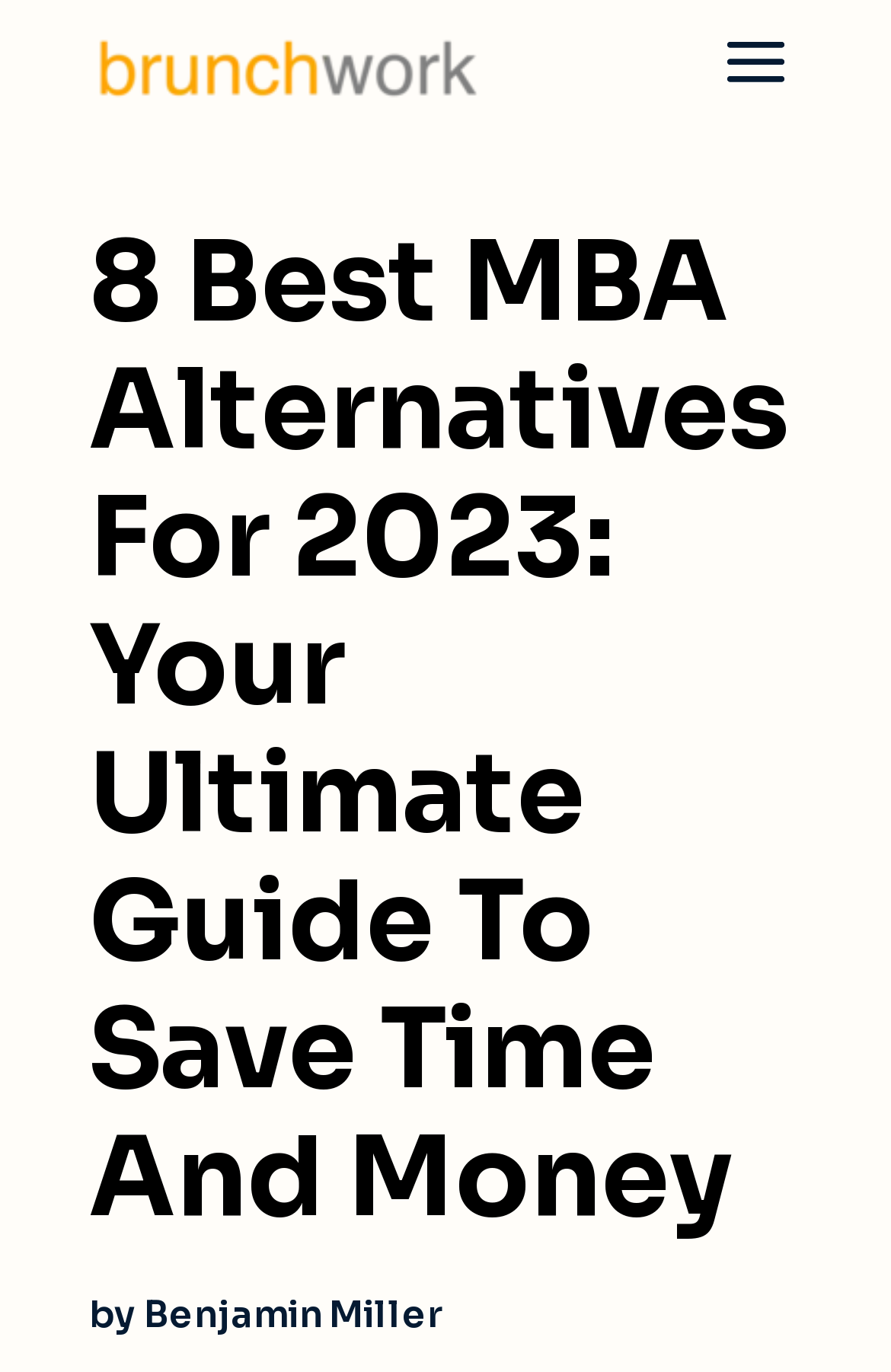Given the following UI element description: "alt="brunchwork"", find the bounding box coordinates in the webpage screenshot.

[0.108, 0.029, 0.54, 0.059]